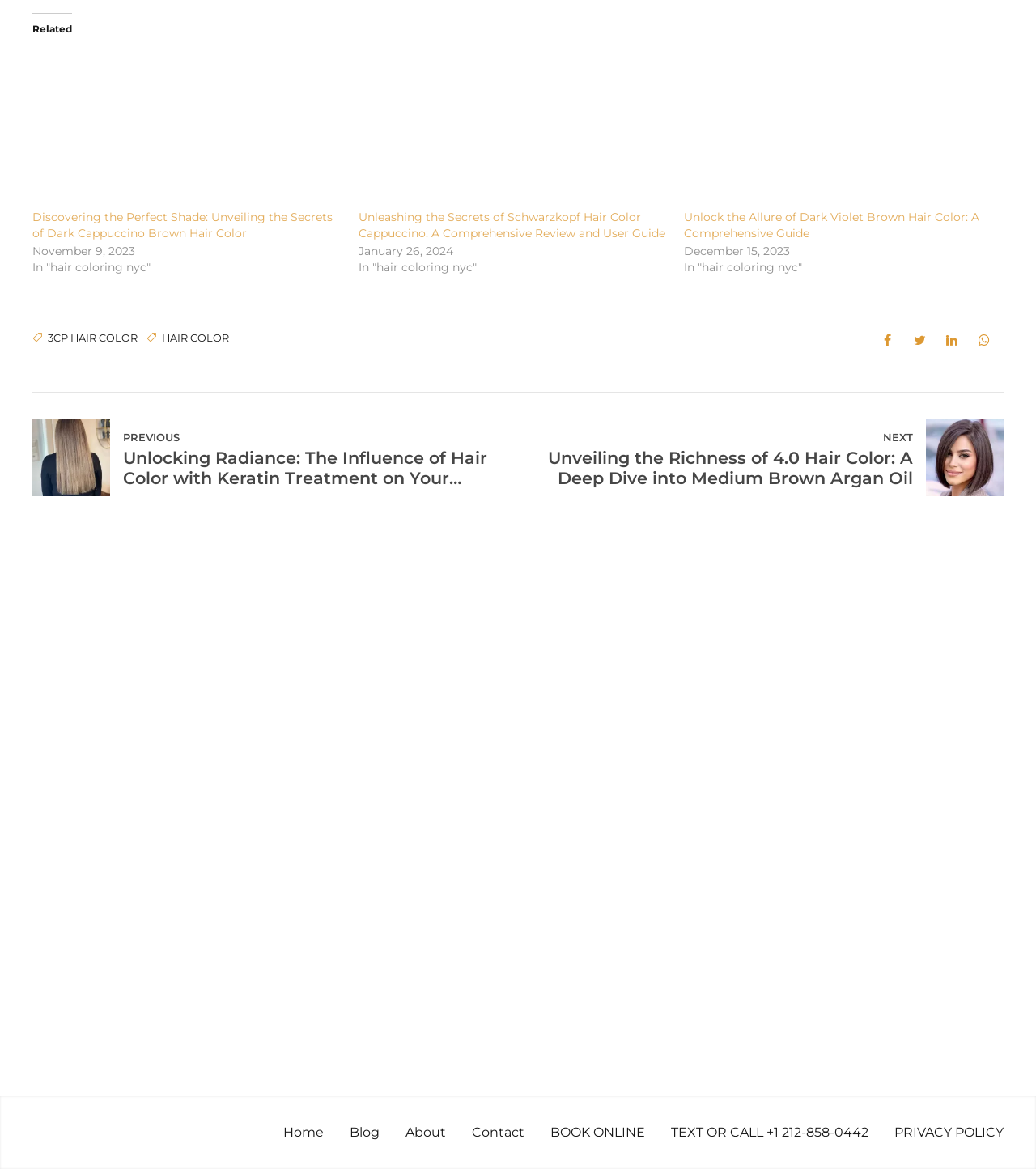Identify the coordinates of the bounding box for the element that must be clicked to accomplish the instruction: "Click on 'Related'".

[0.031, 0.011, 0.07, 0.032]